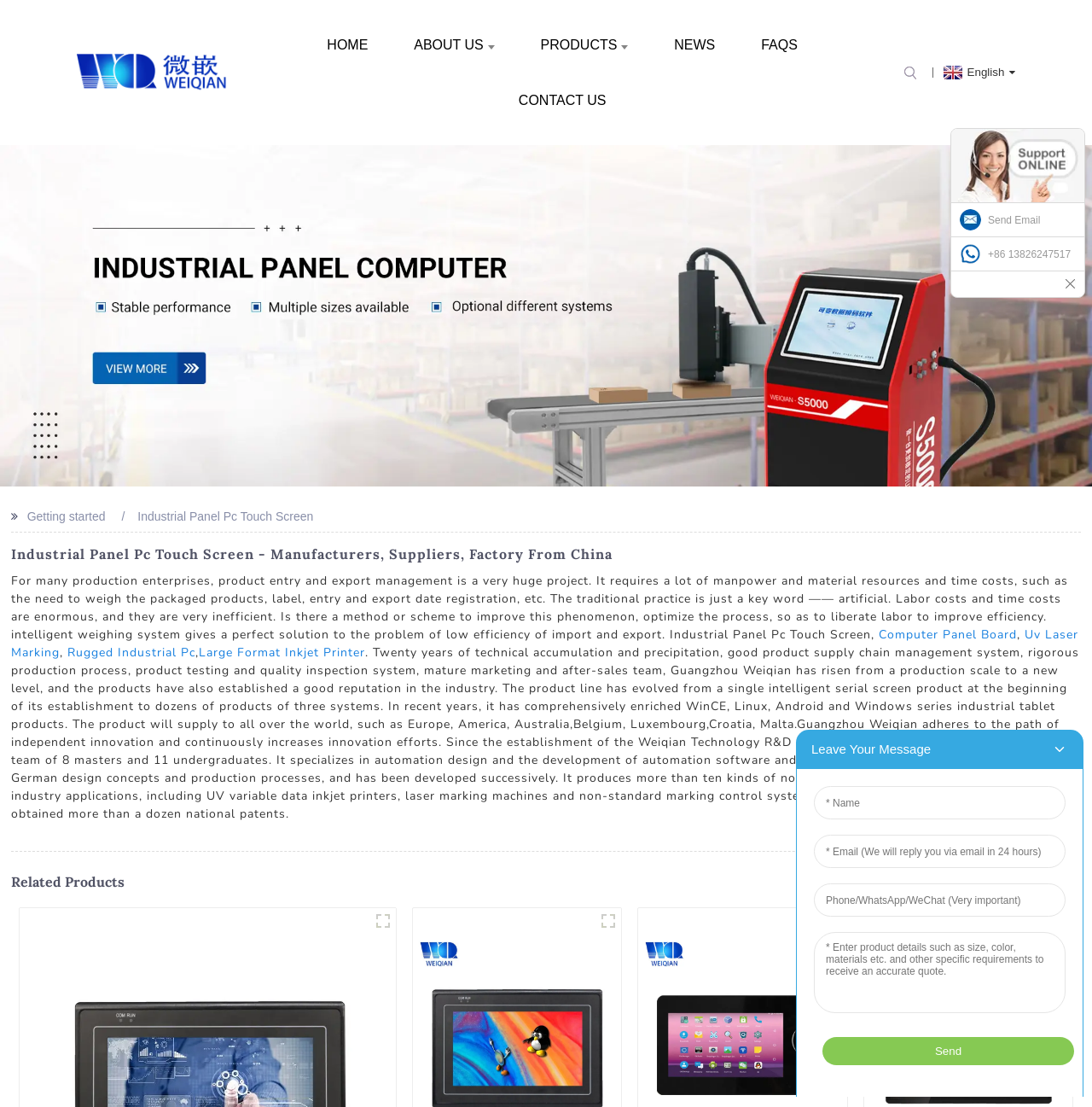Determine the bounding box coordinates of the clickable region to execute the instruction: "Search for something". The coordinates should be four float numbers between 0 and 1, denoted as [left, top, right, bottom].

None